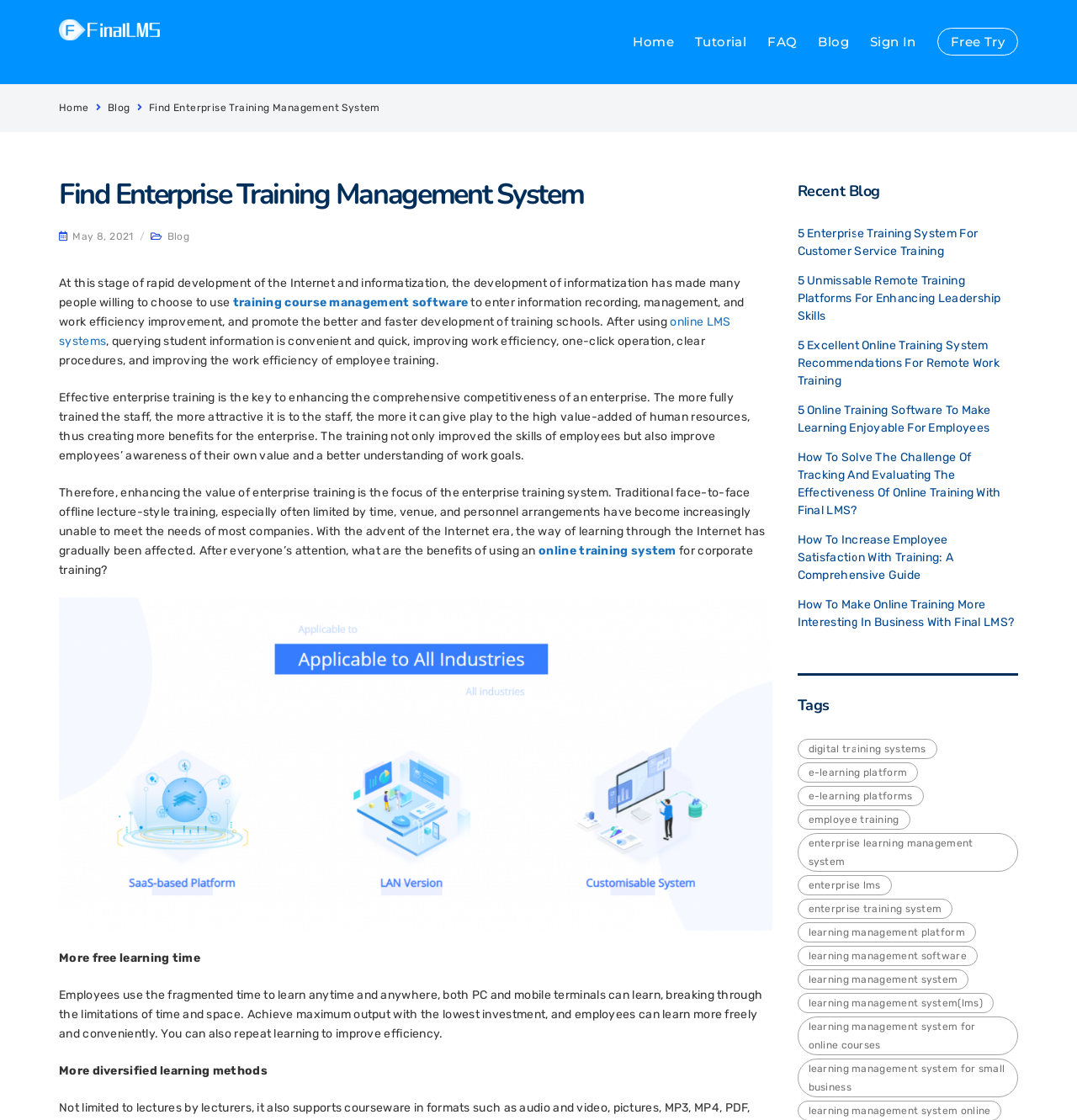Please identify the coordinates of the bounding box that should be clicked to fulfill this instruction: "Read the blog post '5 Enterprise Training System For Customer Service Training'".

[0.74, 0.202, 0.908, 0.231]